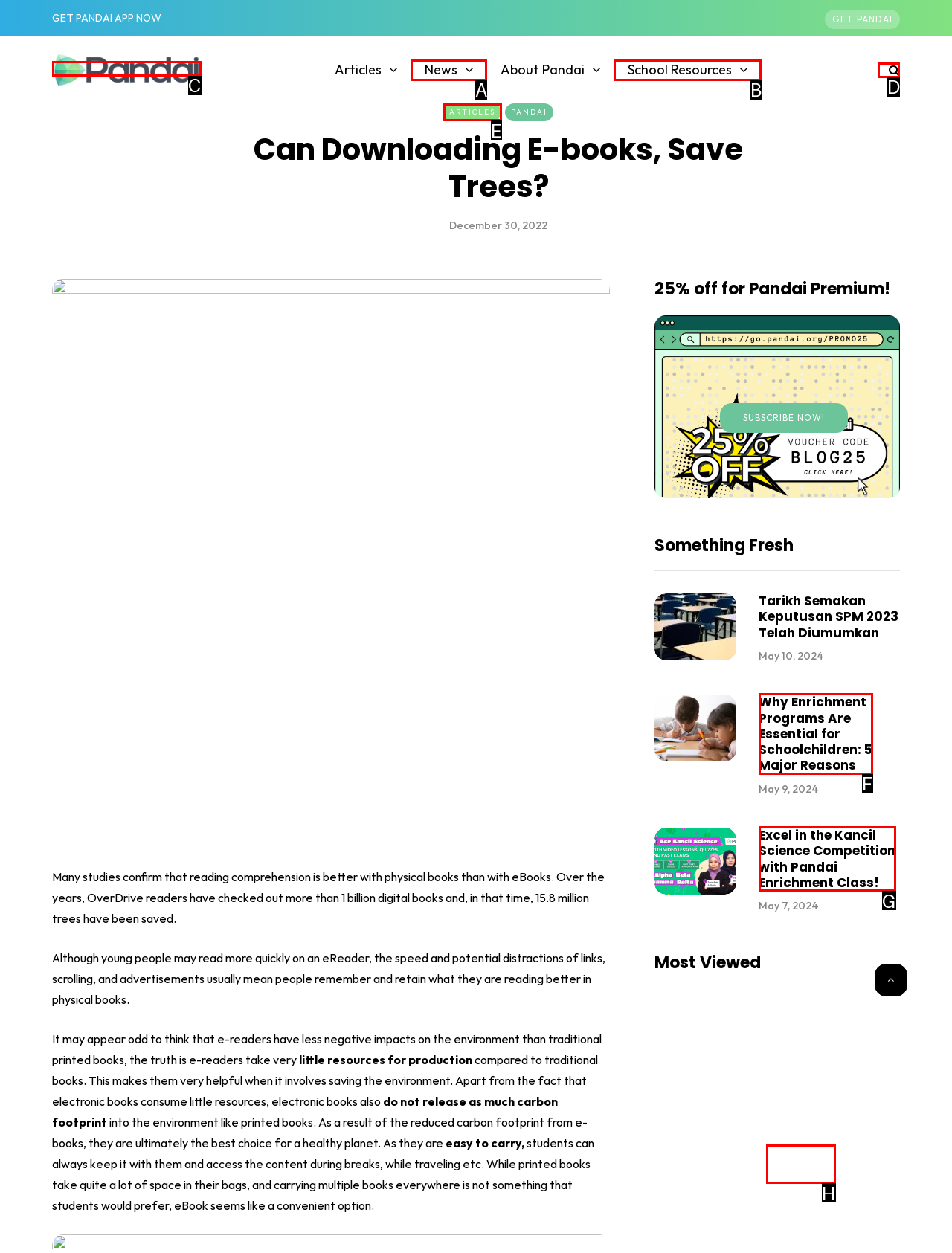Which HTML element should be clicked to fulfill the following task: Search for something?
Reply with the letter of the appropriate option from the choices given.

D